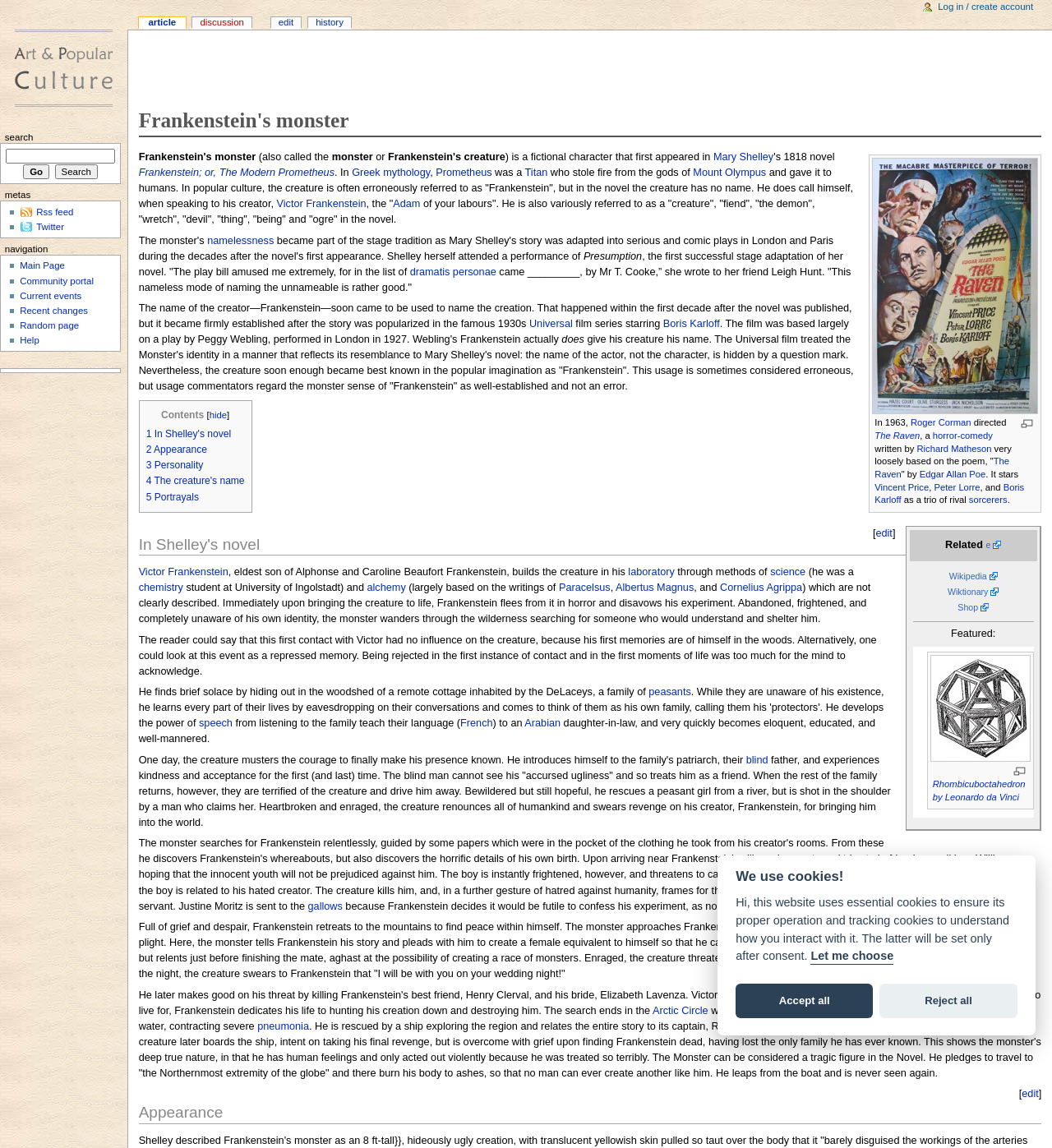What is the name of the fictional character that first appeared in Mary Shelley's novel?
Using the image provided, answer with just one word or phrase.

Frankenstein's monster